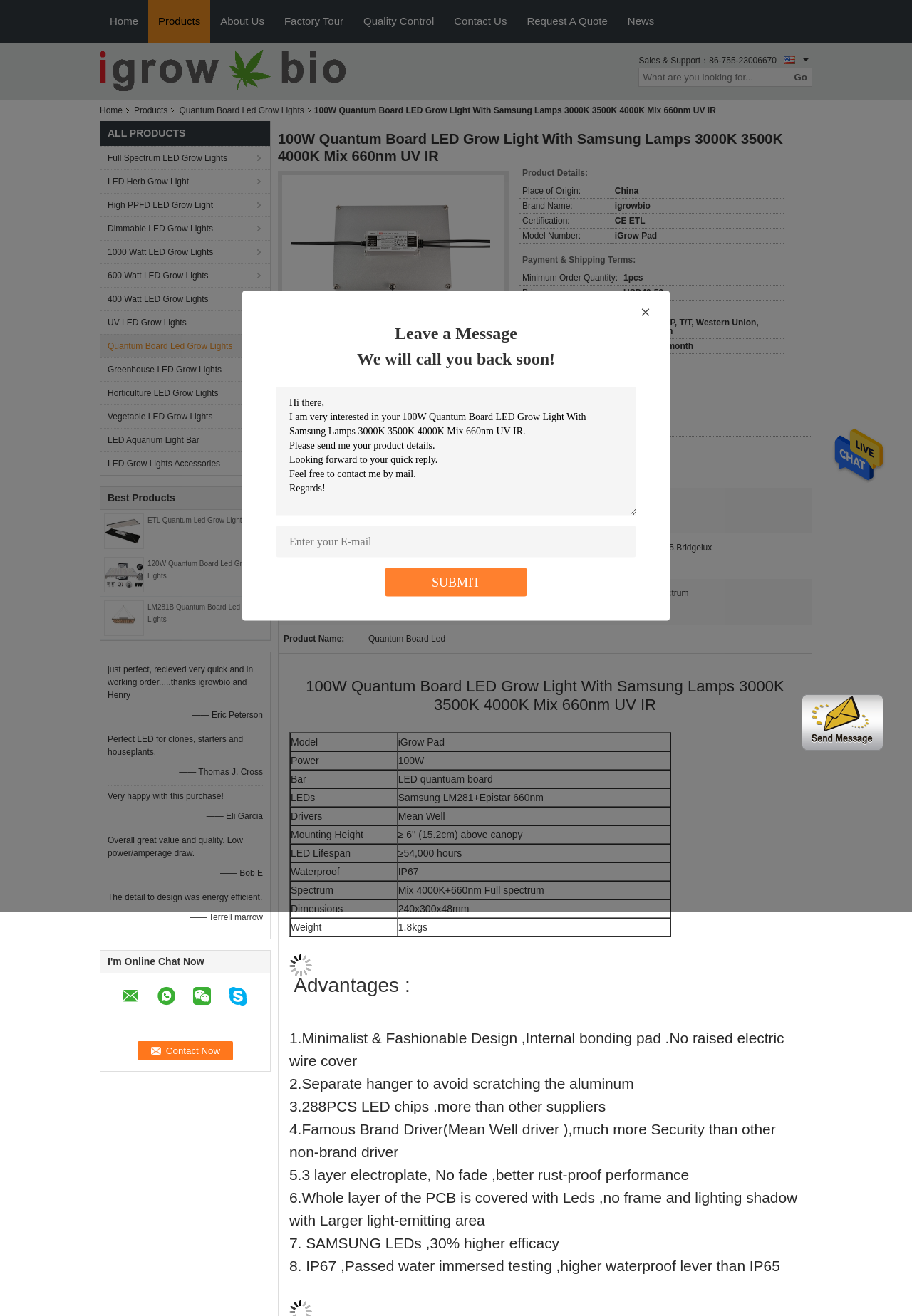Reply to the question below using a single word or brief phrase:
What is the purpose of the 'Leave a Message' section?

To send a message to the company